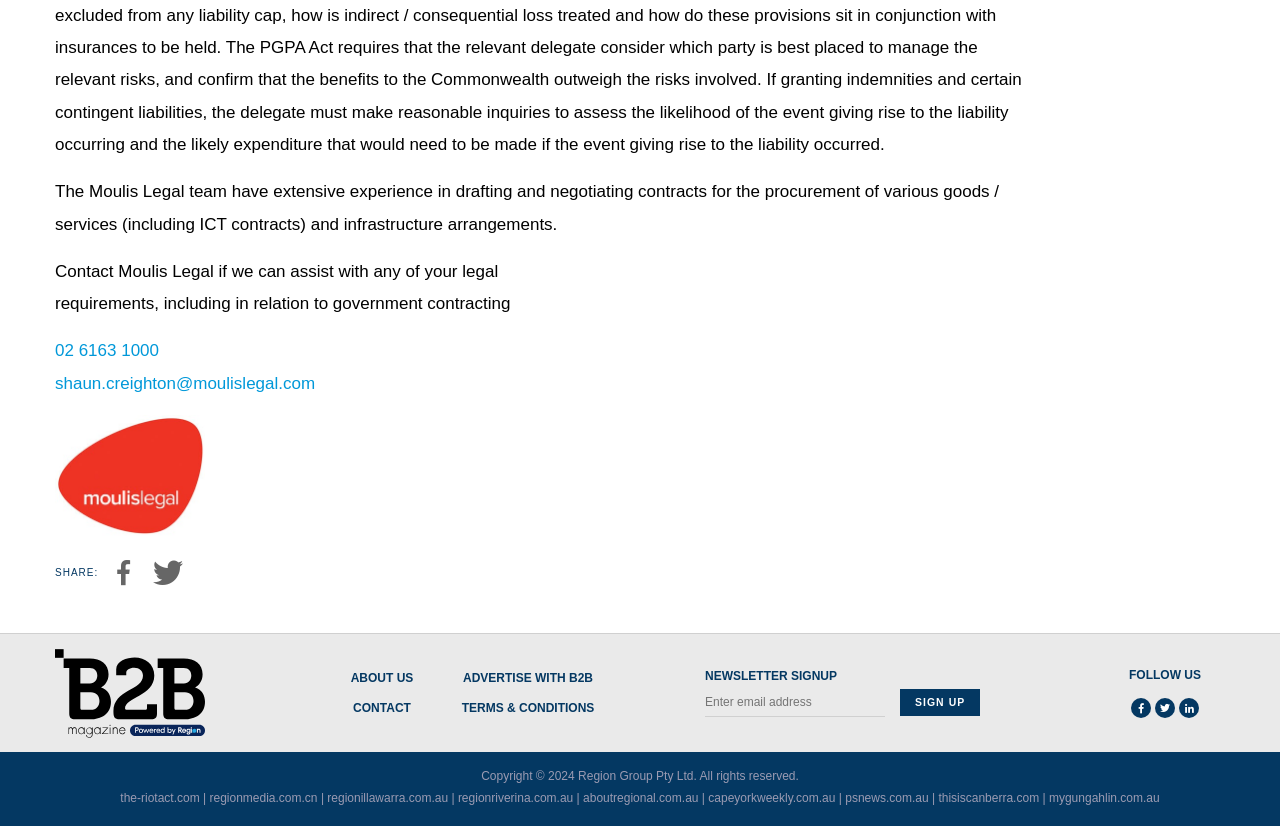Determine the coordinates of the bounding box that should be clicked to complete the instruction: "Read about B2B Magazine". The coordinates should be represented by four float numbers between 0 and 1: [left, top, right, bottom].

[0.043, 0.786, 0.16, 0.892]